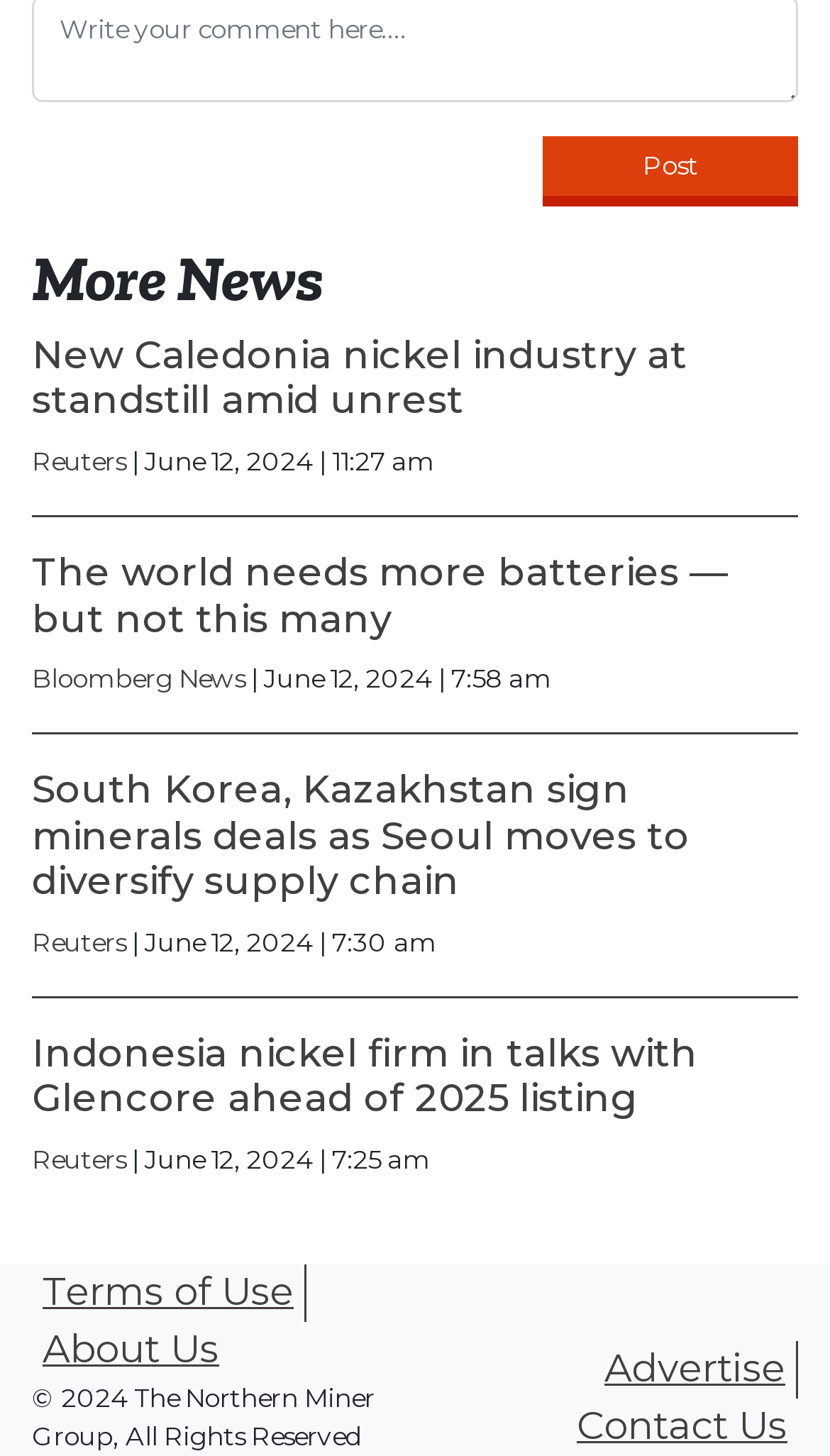Based on the element description: "Bloomberg News", identify the UI element and provide its bounding box coordinates. Use four float numbers between 0 and 1, [left, top, right, bottom].

[0.038, 0.455, 0.303, 0.477]